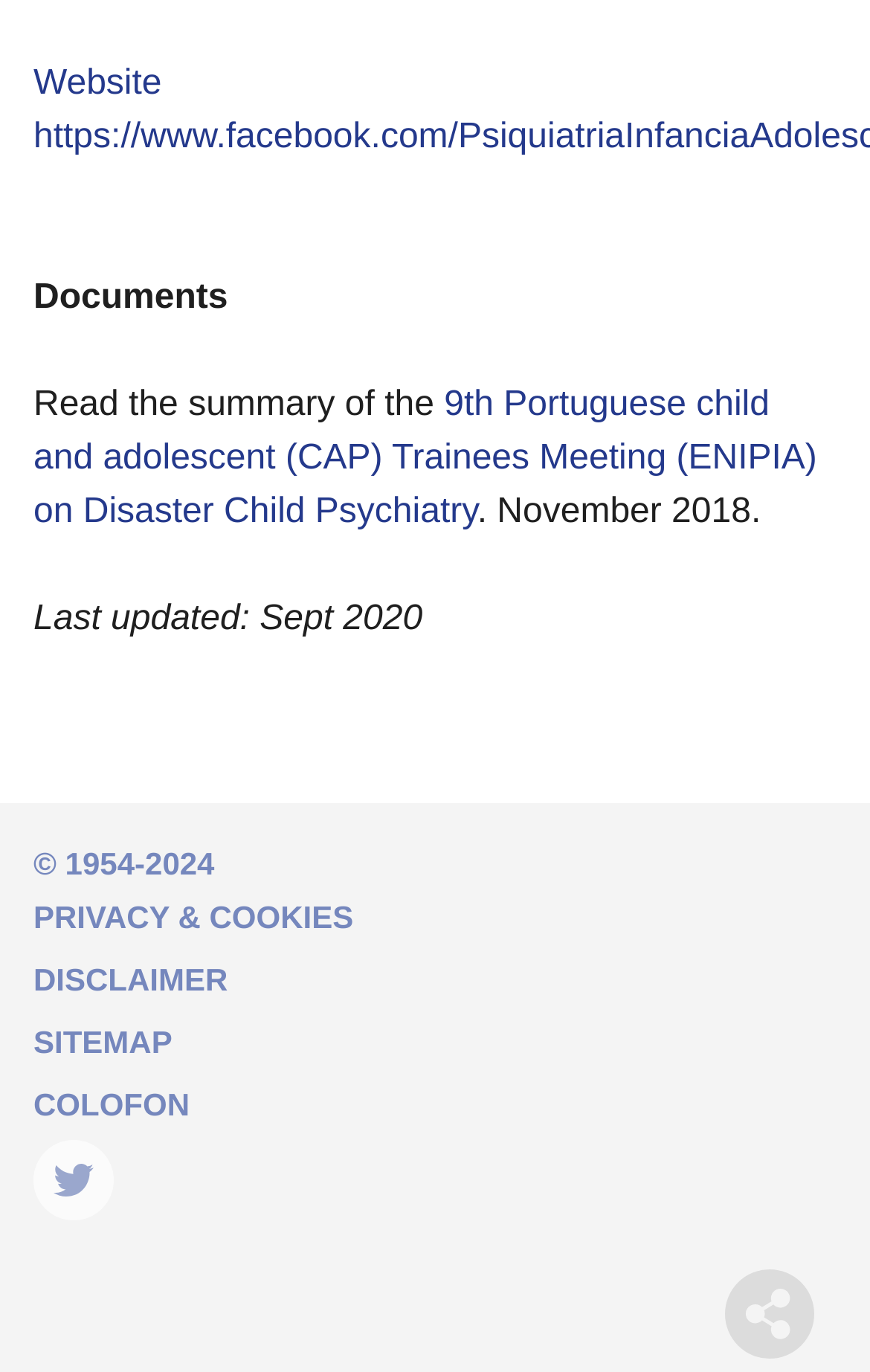Find the bounding box coordinates for the HTML element described as: "Disclaimer". The coordinates should consist of four float values between 0 and 1, i.e., [left, top, right, bottom].

[0.038, 0.694, 0.962, 0.733]